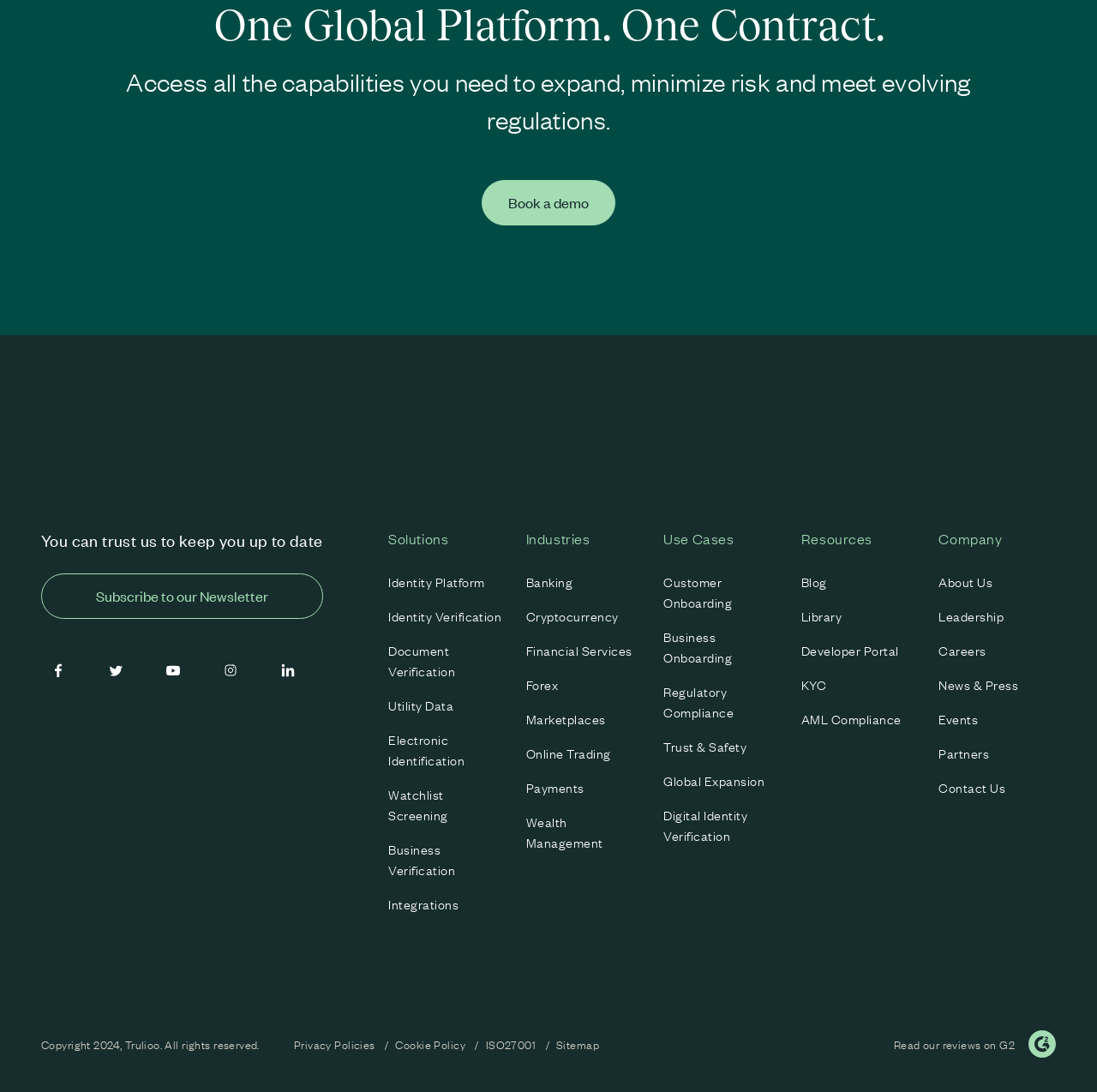Could you locate the bounding box coordinates for the section that should be clicked to accomplish this task: "Learn about the company".

[0.856, 0.517, 0.962, 0.548]